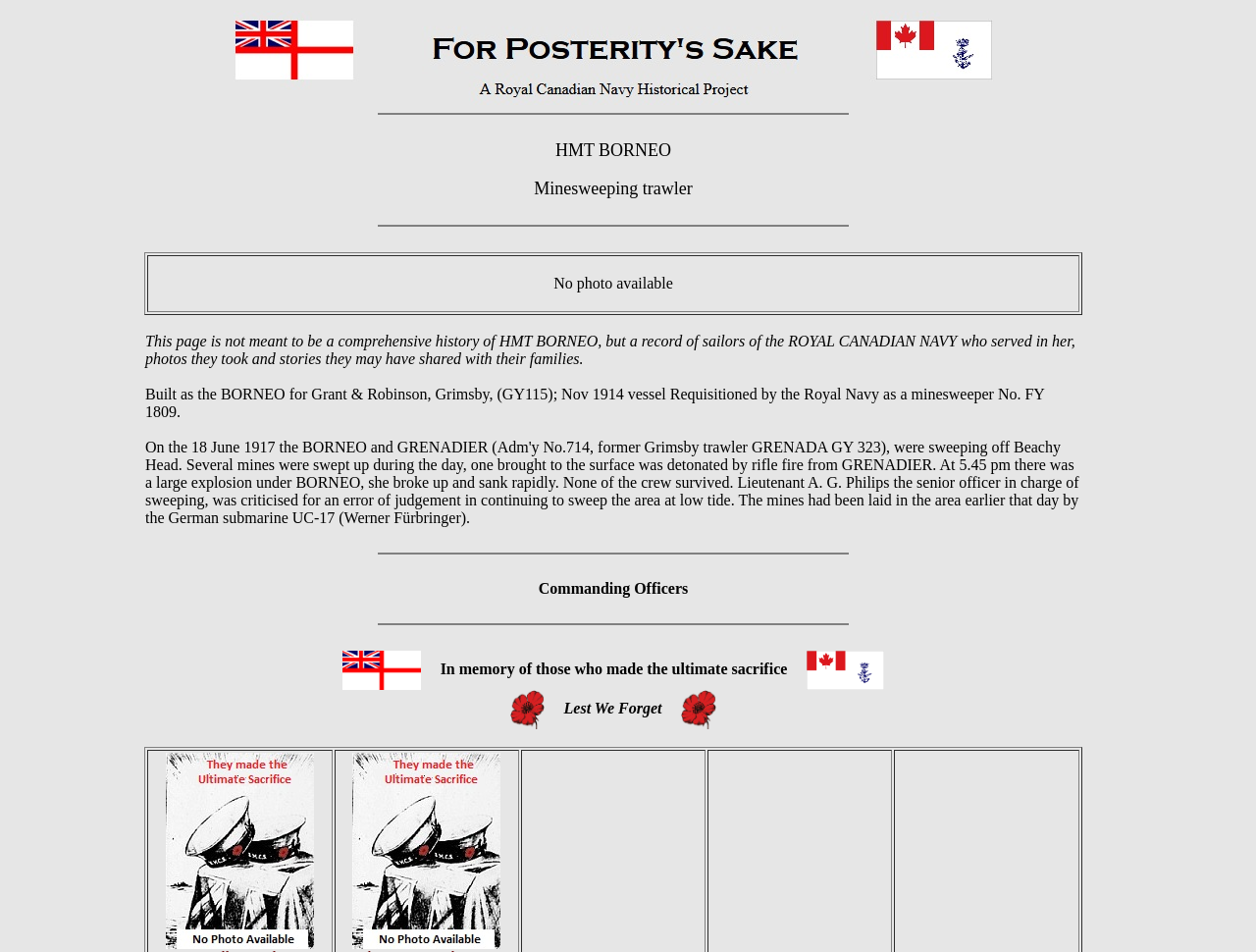Provide a thorough description of this webpage.

The webpage is about the history of HMT BORNEO, a ship that served in the Royal Canadian Navy. At the top of the page, there is a large image that spans about two-thirds of the page width. Below the image, there are two horizontal separator lines, followed by a table with a single row and column containing the text "No photo available".

The main content of the page starts with a paragraph of text that explains the purpose of the page, which is to record the stories and photos of sailors who served on HMT BORNEO. This is followed by another paragraph that provides some background information on the ship's history.

There are three horizontal separator lines that divide the page into sections. The first section contains the introductory text, the second section contains the background information, and the third section is dedicated to the commanding officers of the ship.

In the third section, there is a heading "Commanding Officers" followed by an image and a paragraph of text that honors the memory of those who made the ultimate sacrifice. There are three images placed side by side, followed by the text "Lest We Forget" and another image.

At the bottom of the page, there are two more images placed side by side, which appear to be part of a larger collection of images. Overall, the page has a total of seven images, three of which are placed at the bottom of the page.